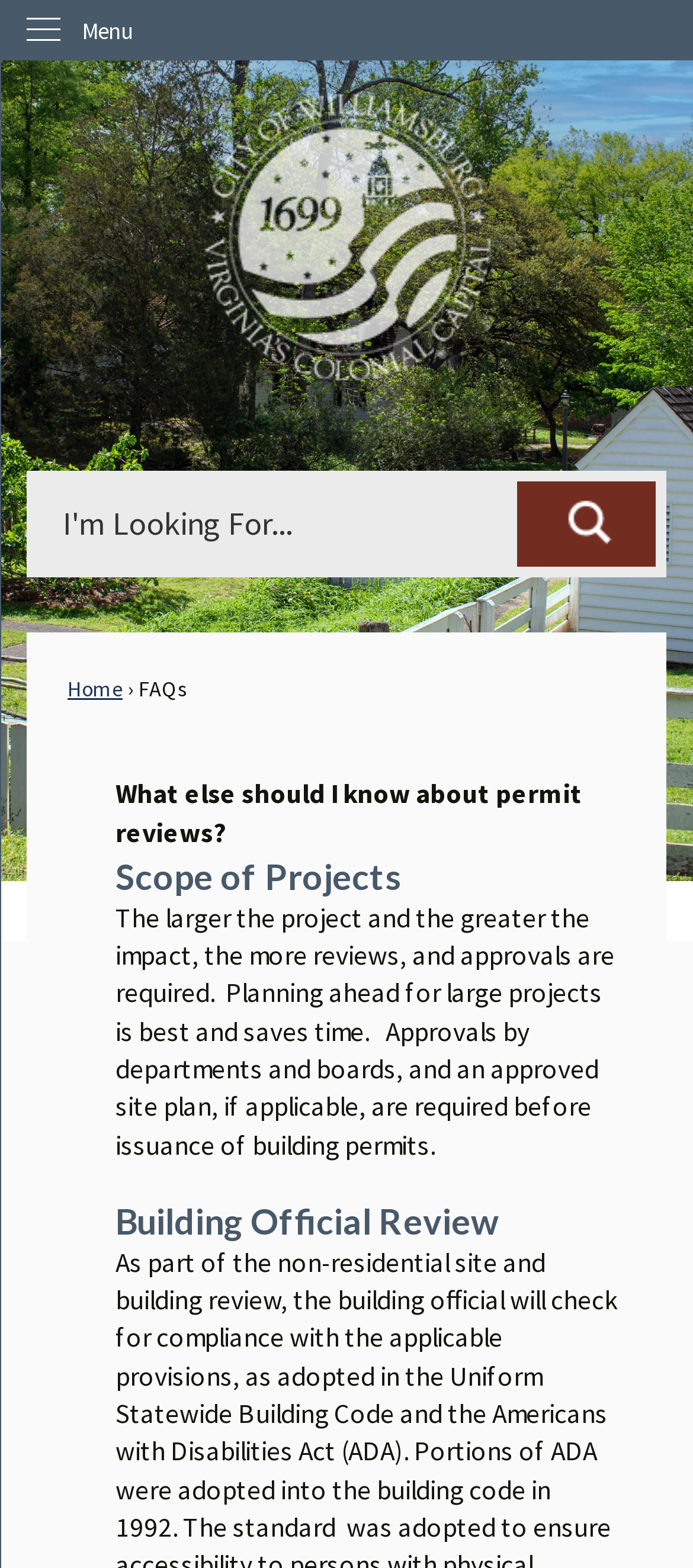Reply to the question below using a single word or brief phrase:
What is the purpose of the 'Search' textbox?

To search the website